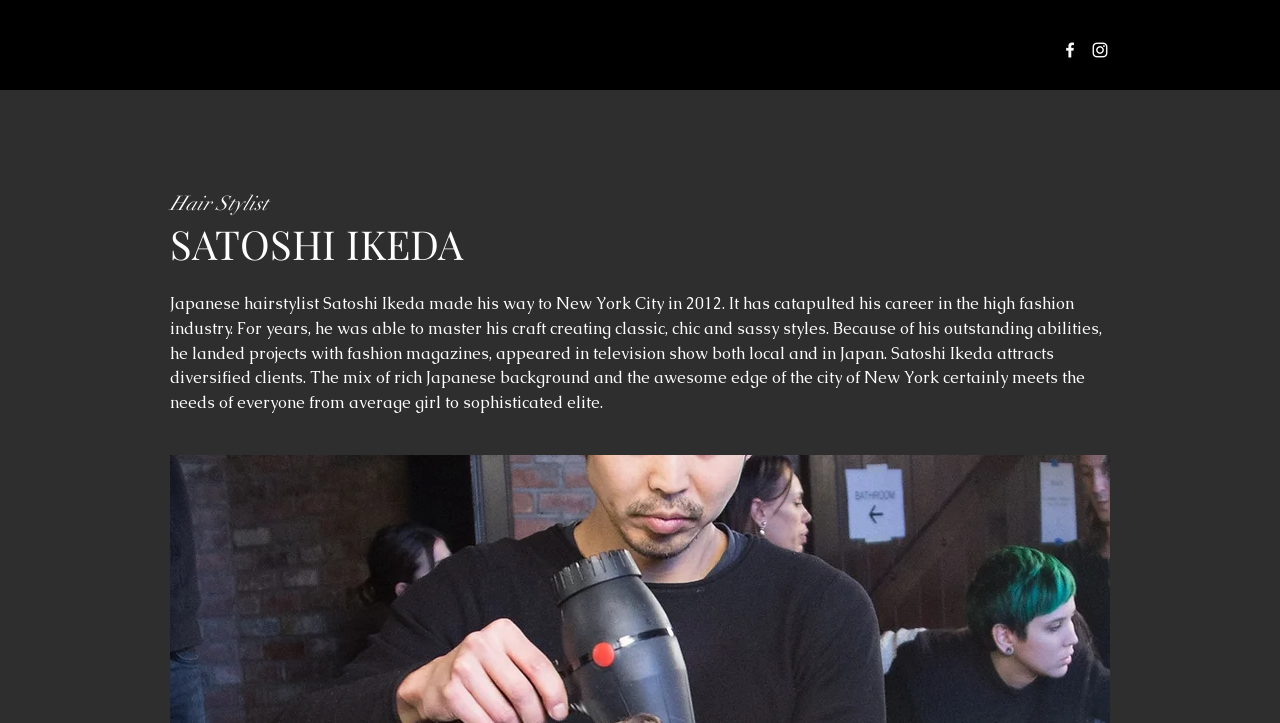Convey a detailed summary of the webpage, mentioning all key elements.

The webpage is about Satoshi Ikeda, a Japanese hairstylist. At the top right corner, there is a social bar with two links, Facebook and Instagram, each accompanied by an image. Below the social bar, there is a heading with Satoshi Ikeda's name, followed by a brief description of himself as a hairstylist. The description is a paragraph of text that spans almost the entire width of the page, starting from the left edge and ending near the right edge. The text describes Satoshi Ikeda's career, including his move to New York City, his work in the high fashion industry, and his diverse client base. Above the heading and description, there is a smaller text "Hair Stylist" on the left side of the page.